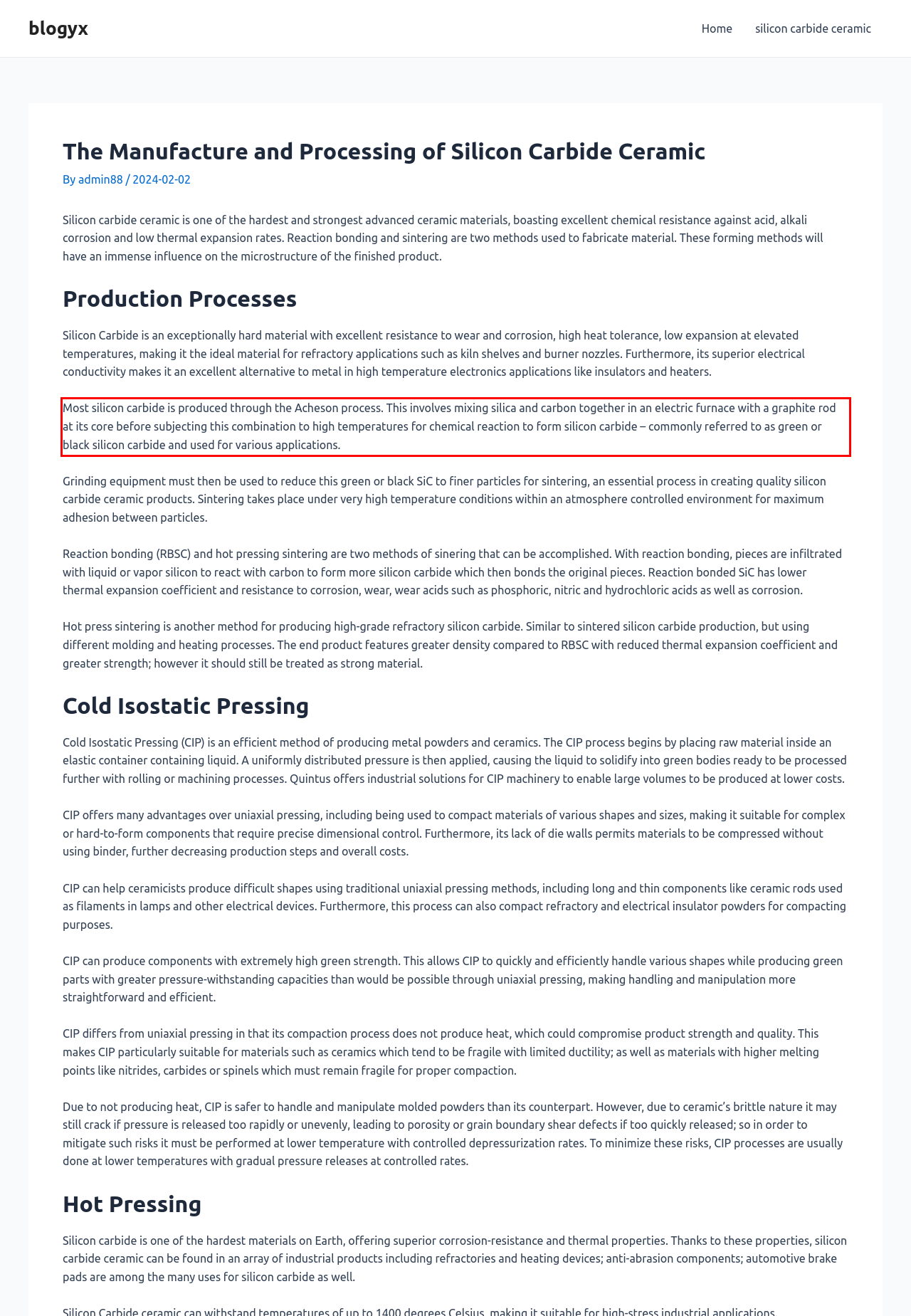You are given a screenshot showing a webpage with a red bounding box. Perform OCR to capture the text within the red bounding box.

Most silicon carbide is produced through the Acheson process. This involves mixing silica and carbon together in an electric furnace with a graphite rod at its core before subjecting this combination to high temperatures for chemical reaction to form silicon carbide – commonly referred to as green or black silicon carbide and used for various applications.